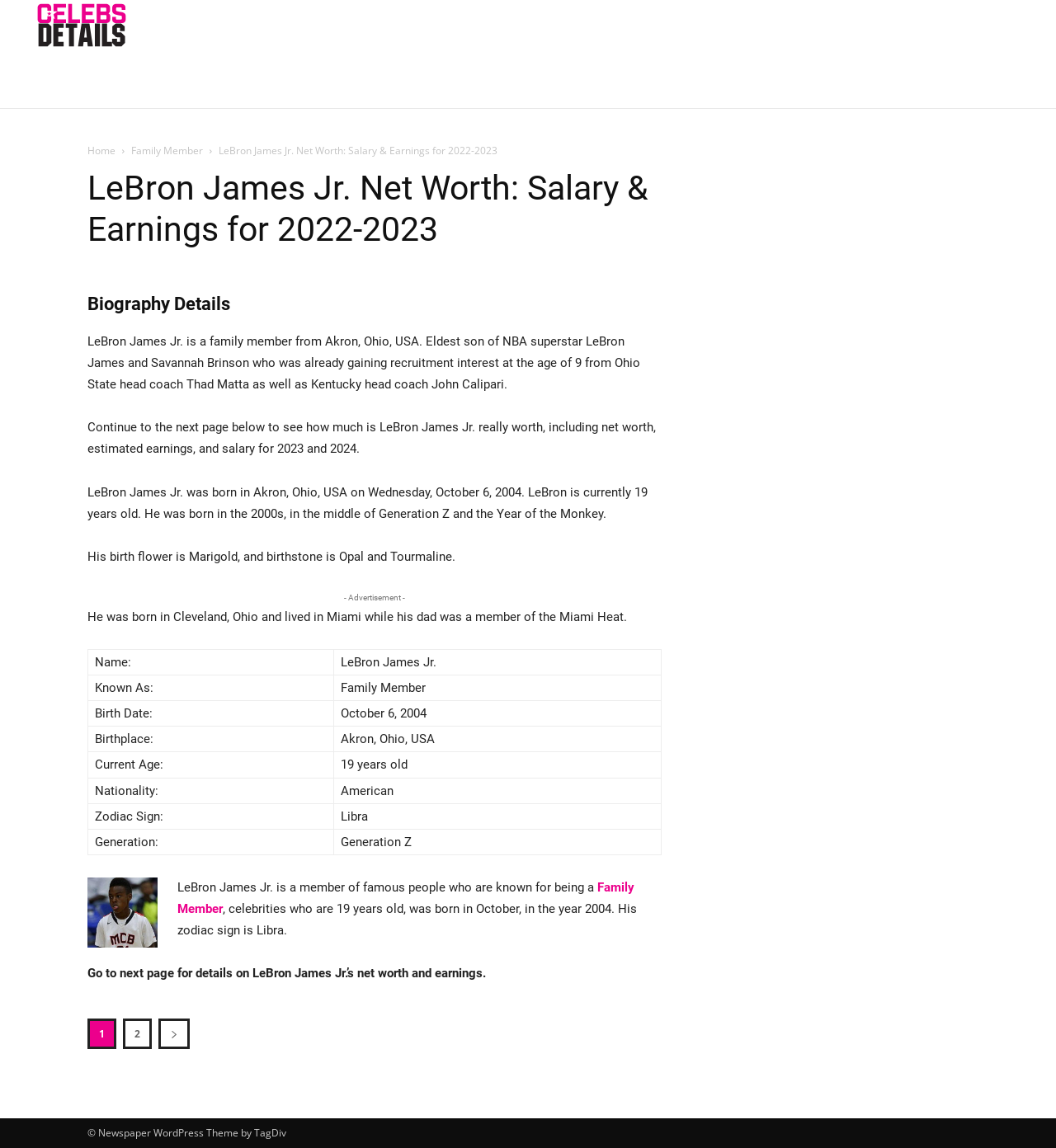Summarize the webpage with a detailed and informative caption.

This webpage is about LeBron James Jr.'s net worth, salary, and earnings. At the top, there is a navigation menu with links to "Home", "Family Member", and other categories. Below the navigation menu, there is a header section with a title "LeBron James Jr. Net Worth: Salary & Earnings for 2022-2023" and a subheading "Biography Details".

The main content of the webpage is divided into sections. The first section provides a brief biography of LeBron James Jr., including his birthplace, age, and family background. The text is accompanied by an image of LeBron James Jr. 

Below the biography section, there is a table that lists LeBron James Jr.'s personal details, such as his name, known as, birth date, birthplace, current age, nationality, and zodiac sign. 

The webpage also contains an advertisement section in the middle. 

Further down, there is a section that provides more information about LeBron James Jr.'s background, including his family and early life. This section is accompanied by another image of LeBron James Jr.

At the bottom of the webpage, there is a footer section with links to other pages, including a "next page" link that leads to more information about LeBron James Jr.'s net worth and earnings. The footer section also contains a copyright notice.